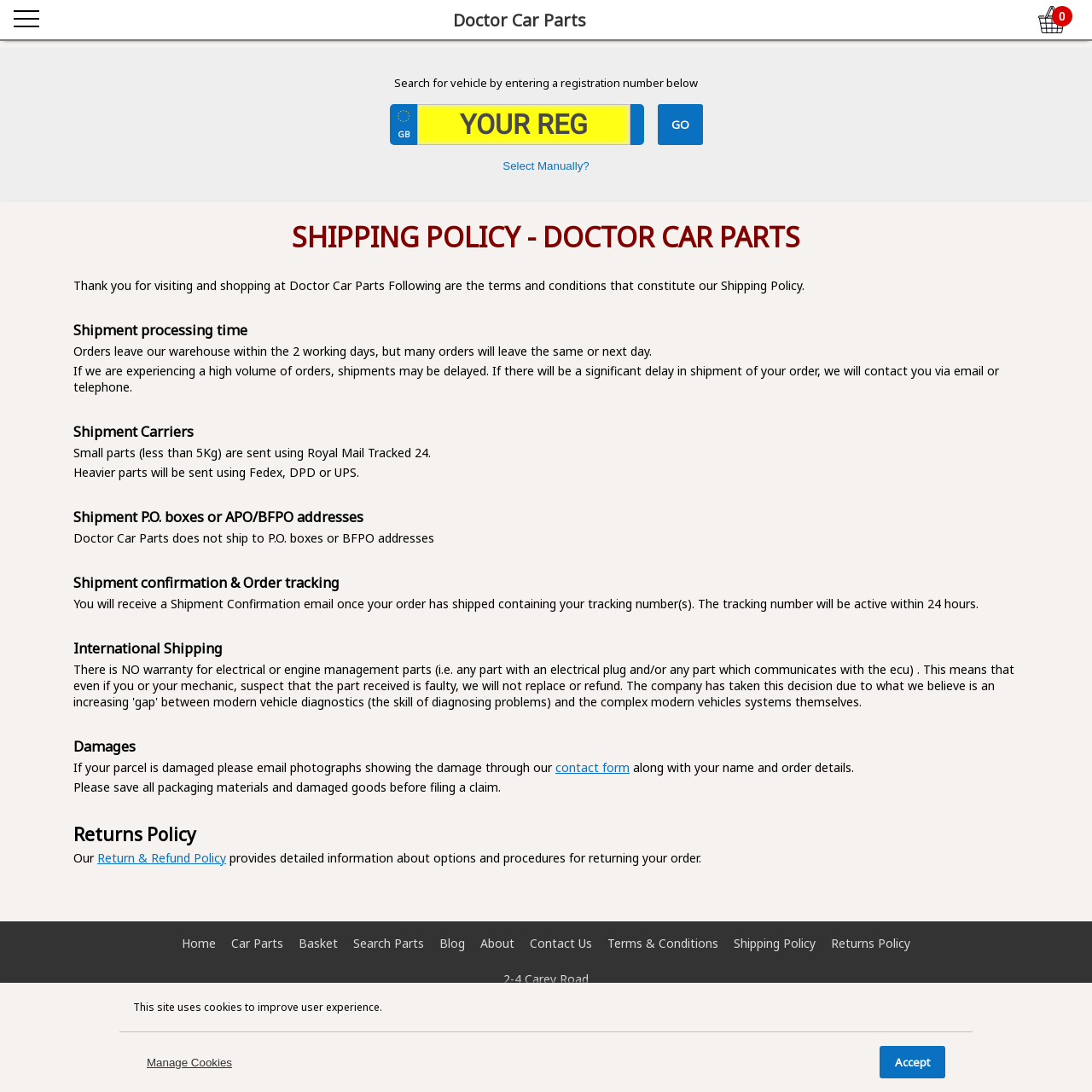What is the shipping policy of Doctor Car Parts?
Please give a detailed and elaborate explanation in response to the question.

Based on the webpage, the shipping policy of Doctor Car Parts is described in detail, including shipment processing time, shipment carriers, shipment to P.O. boxes or APO/BFPO addresses, shipment confirmation and order tracking, international shipping, damages, and returns policy.